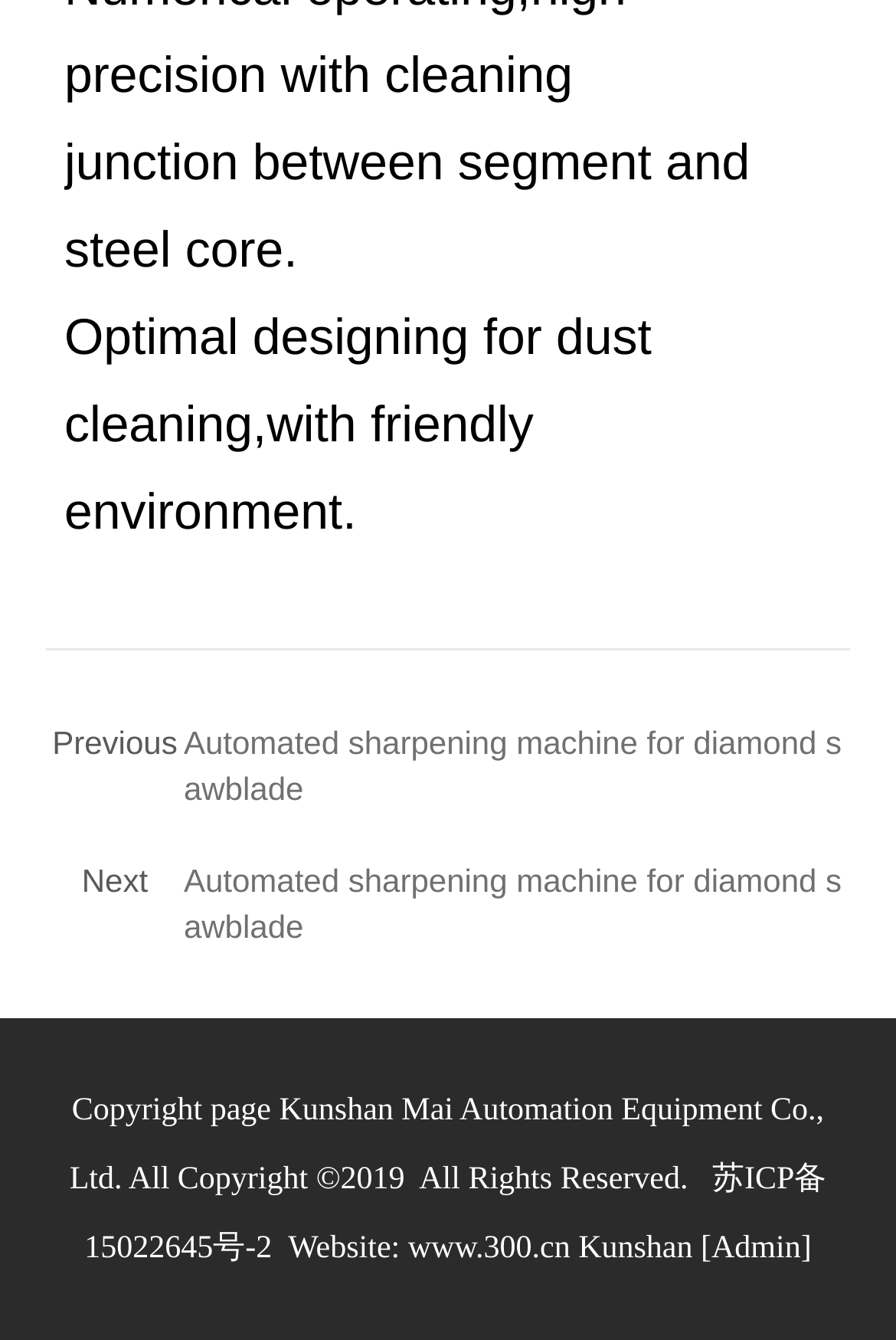What is the company name mentioned on the webpage?
Please provide a single word or phrase as your answer based on the image.

Kunshan Mai Automation Equipment Co., Ltd.